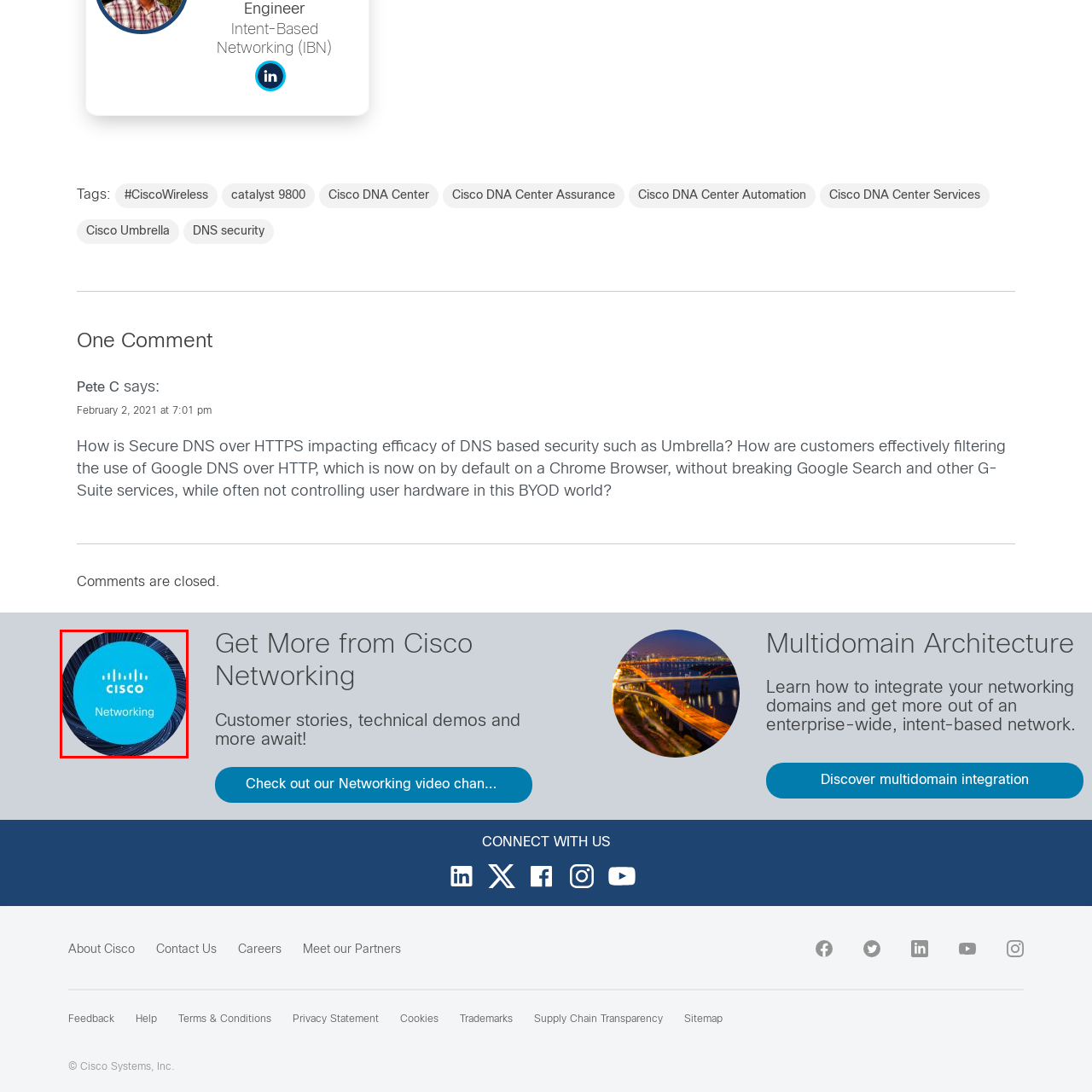Generate a detailed caption for the image contained in the red outlined area.

The image features a circular icon with a vibrant blue background, prominently displaying the Cisco logo and the word "Networking" beneath it. The logo features a series of vertical lines representing network connectivity, symbolizing Cisco's commitment to innovative networking solutions. This design reflects Cisco's identity as a leader in technology and networking services, emphasizing their focus on connectivity and enterprise networking solutions. The overall aesthetic combines modern graphics with a professional feel, fitting for a brand renowned for its contributions to digital networking infrastructure.